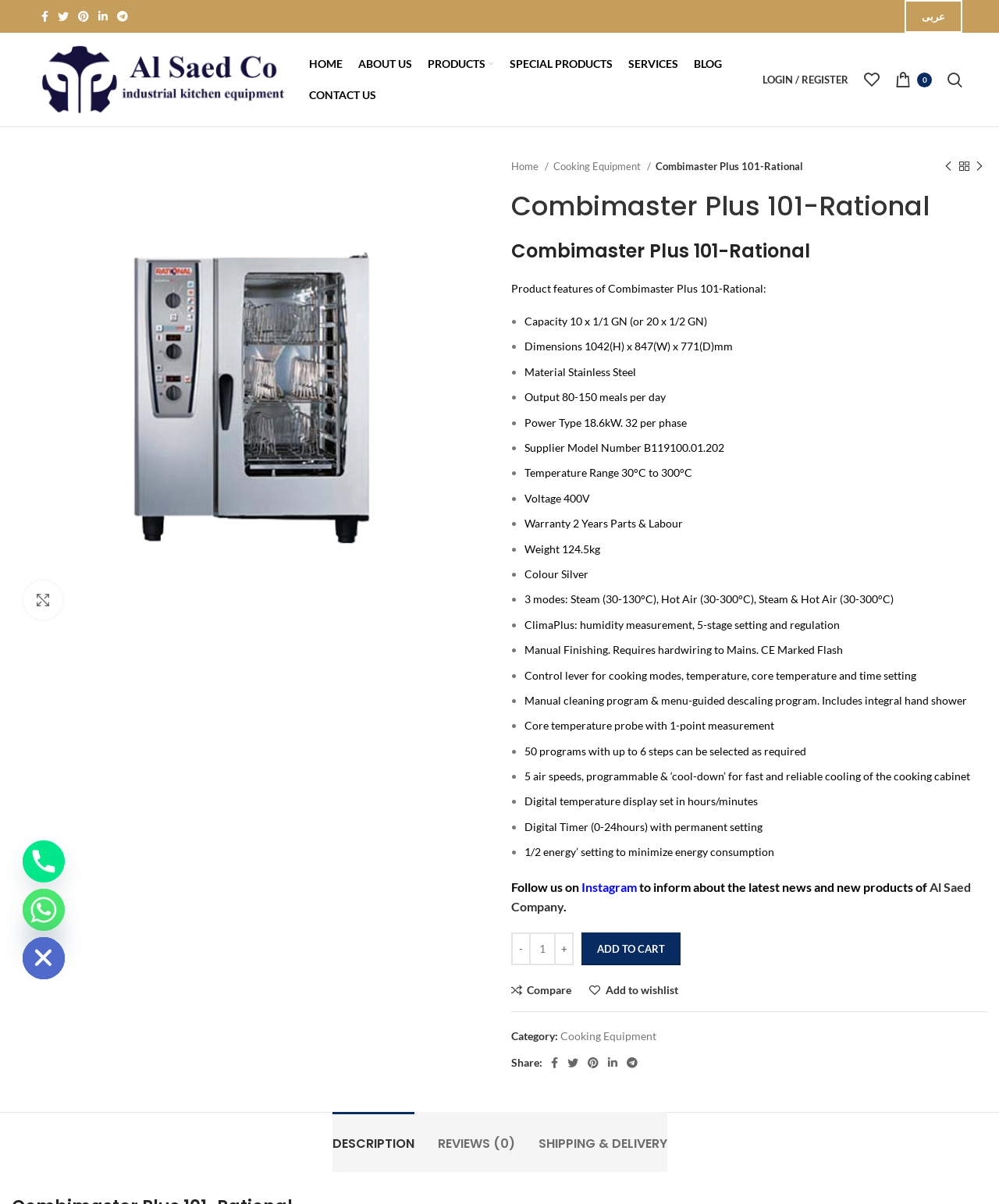What is the product name?
Based on the image content, provide your answer in one word or a short phrase.

Combimaster Plus 101-Rational